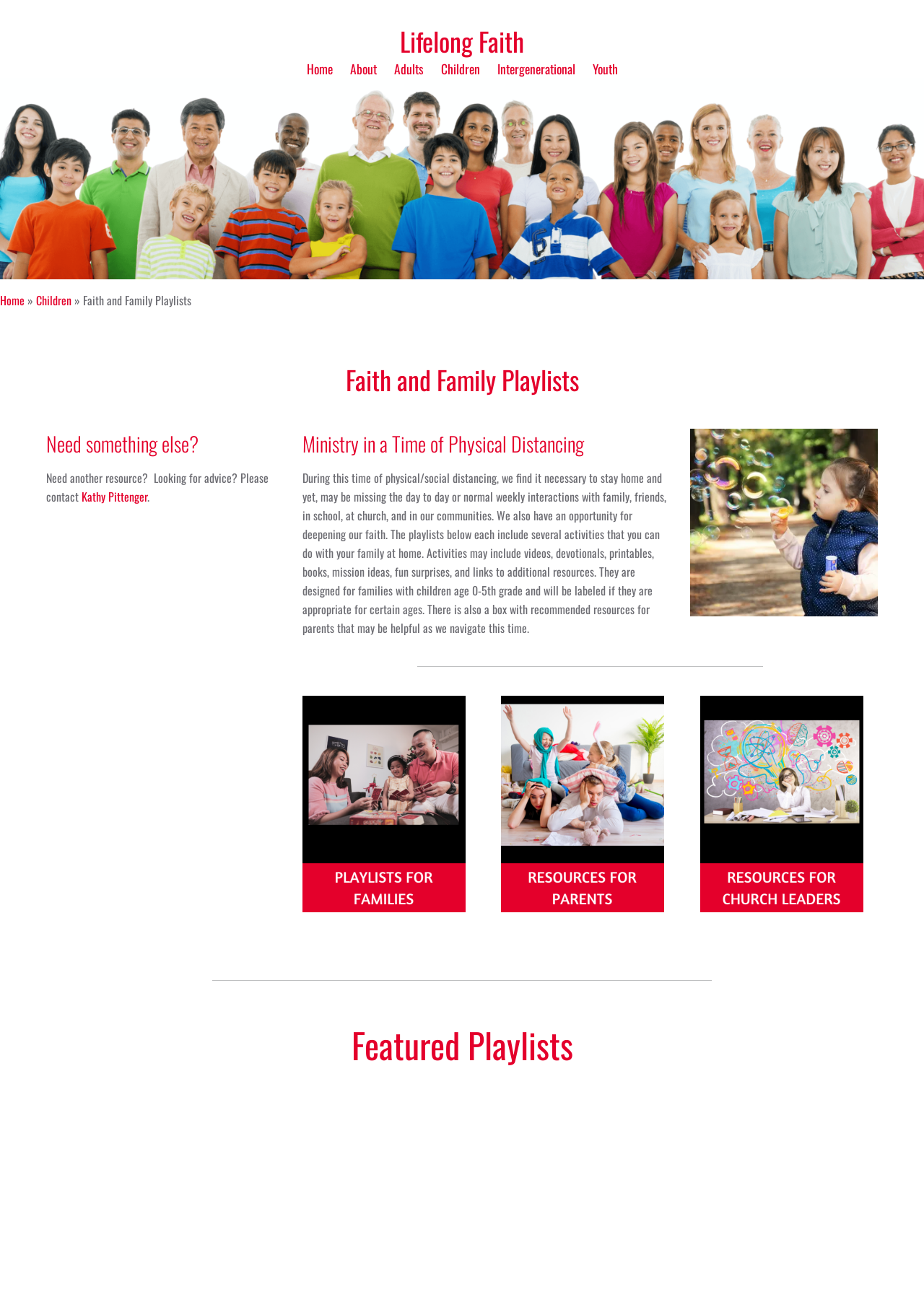Using the information from the screenshot, answer the following question thoroughly:
What is the theme of the image on the top-right corner of the webpage?

The image on the top-right corner of the webpage is of a child blowing bubbles, which suggests a playful and joyful atmosphere, fitting for a webpage about family playlists and faith.